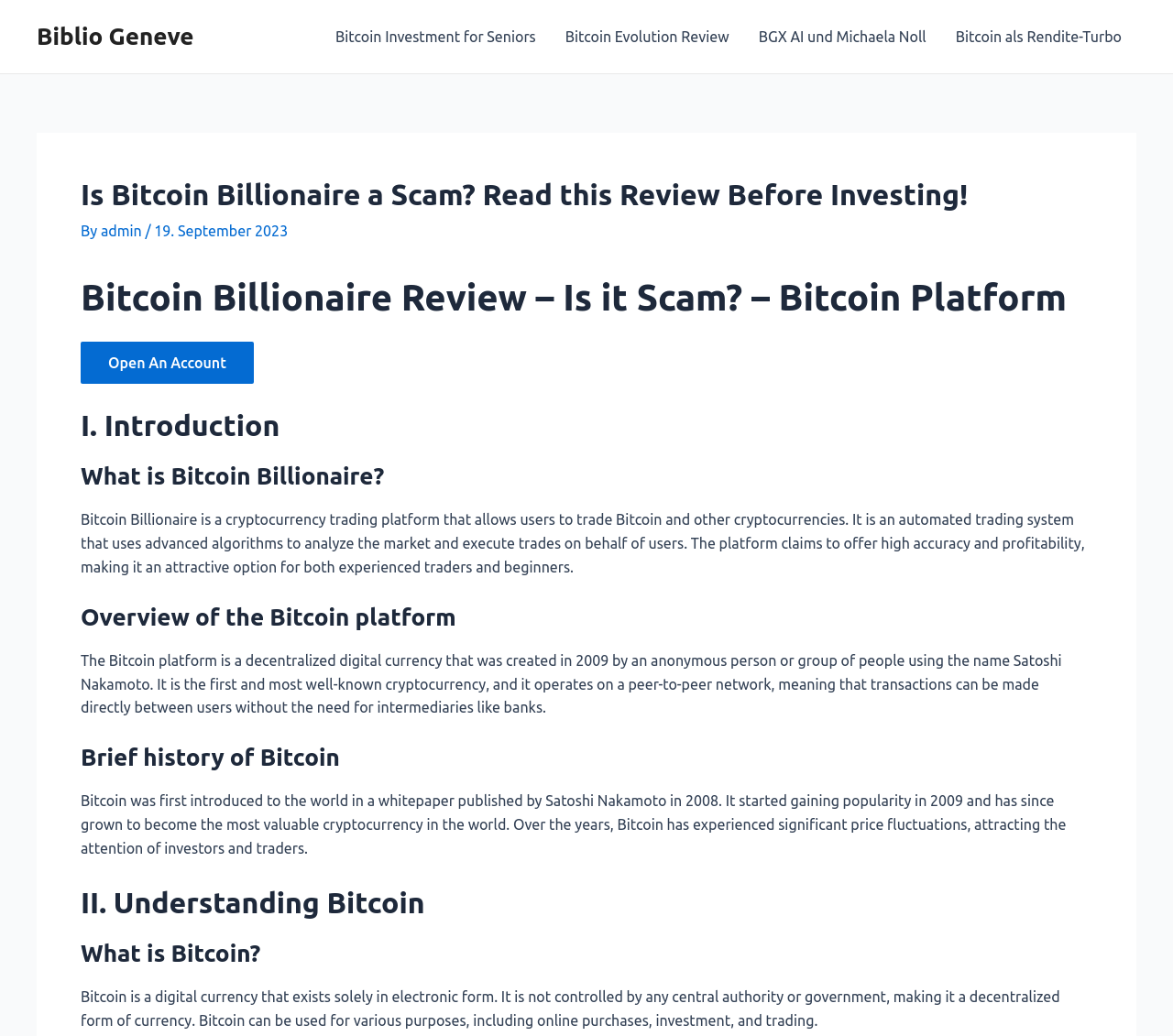Provide a single word or phrase answer to the question: 
What is the purpose of the Bitcoin platform?

trade Bitcoin and other cryptocurrencies